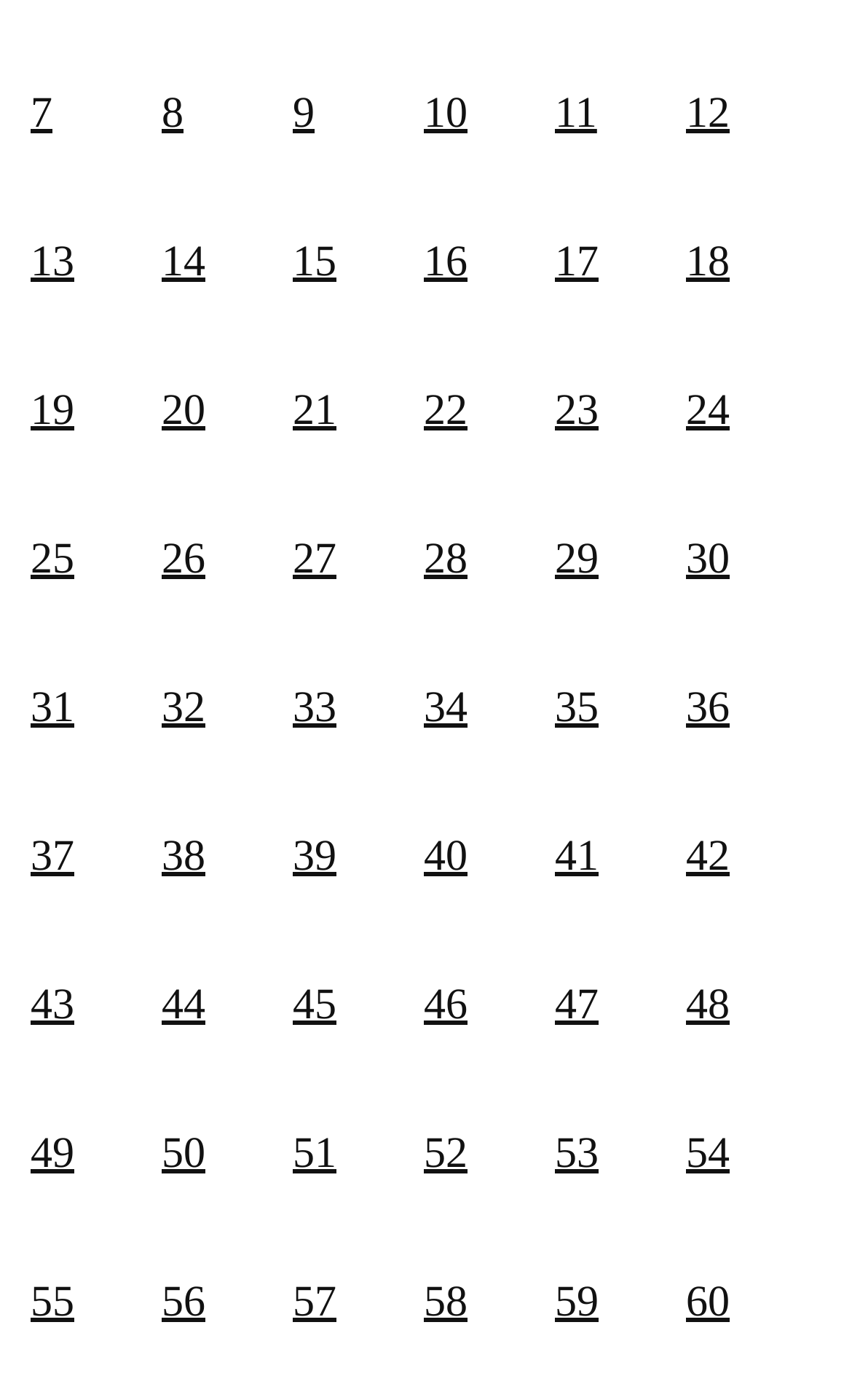How many links are on the webpage?
Look at the image and answer the question using a single word or phrase.

60